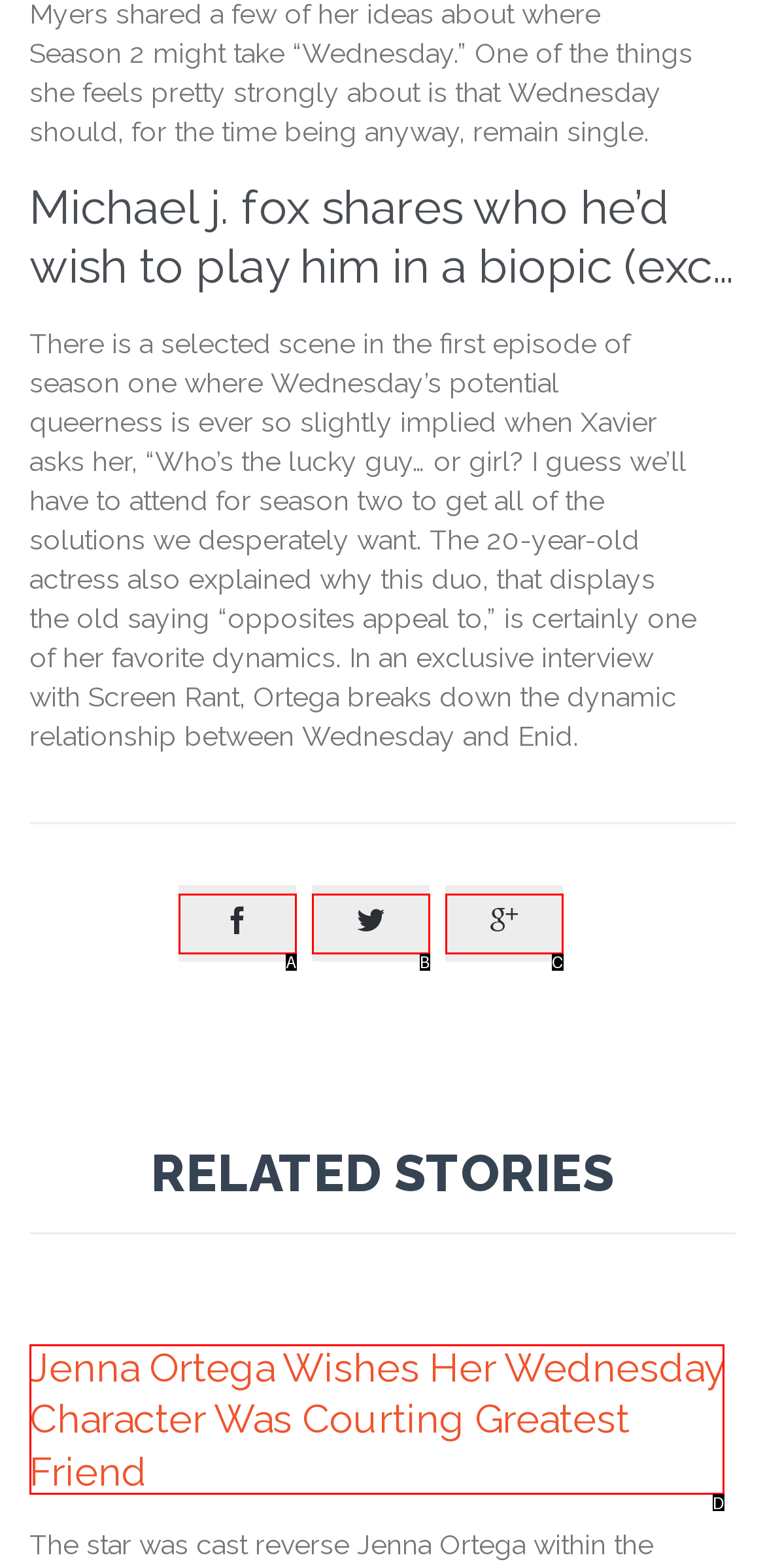Given the description:  Like, choose the HTML element that matches it. Indicate your answer with the letter of the option.

A